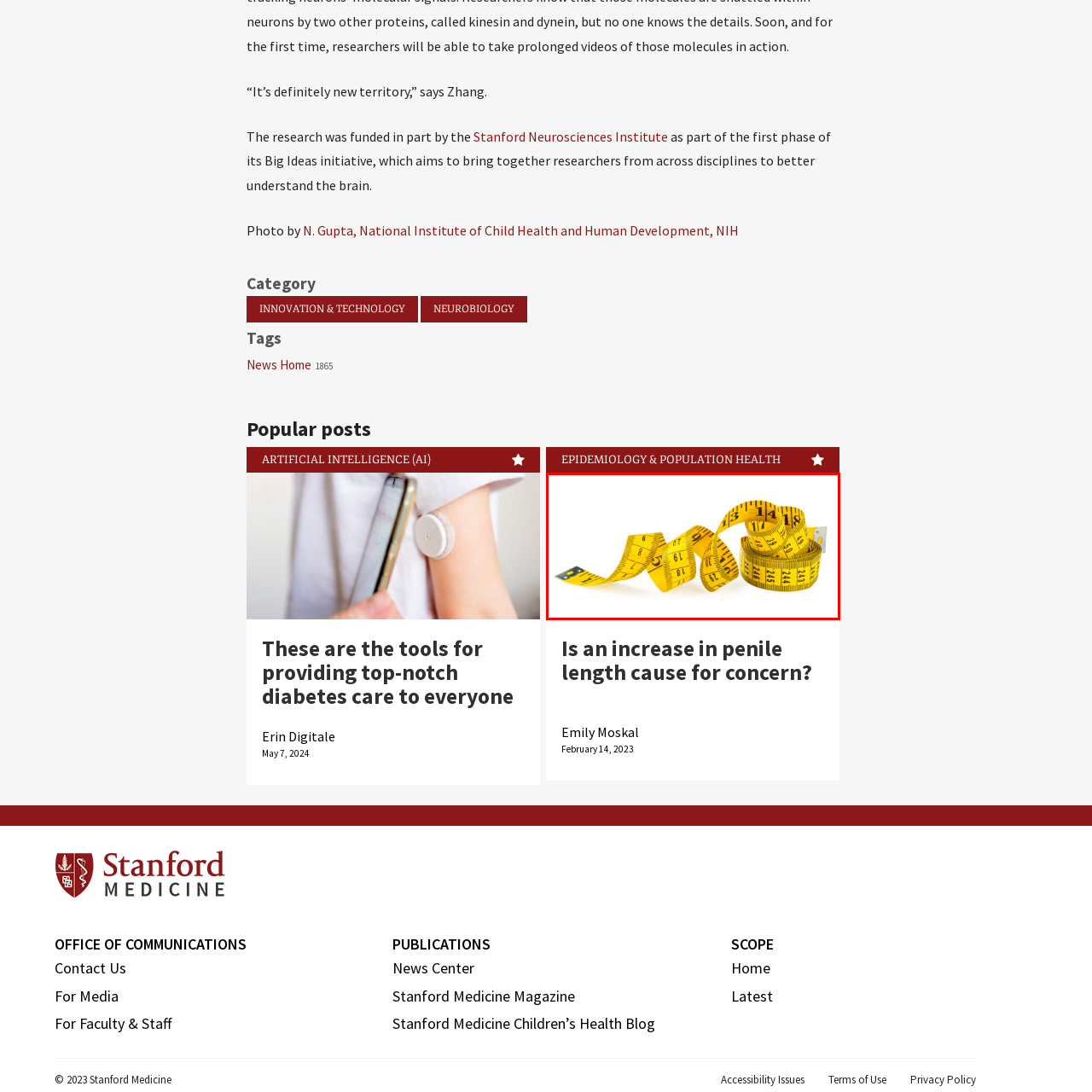Detail the visual elements present in the red-framed section of the image.

The image showcases a rolled-up yellow measuring tape, prominently displaying clear black markings that indicate measurements in both inches and centimeters. The tape is unfurled in a dynamic motion, illustrating its flexibility and utility. This tool is essential for precise measurement in various applications, from construction and tailoring to crafting and home improvement projects. The bright yellow color enhances visibility, making it easy to read the measurements at a glance. This particular measuring tape exemplifies a blend of practicality and design, embodying the importance of measurement accuracy in everyday tasks. The caption suggests a focus on its role in providing top-notch care in fields, such as health and wellness, as referenced in the accompanying article related to healthcare advancements.